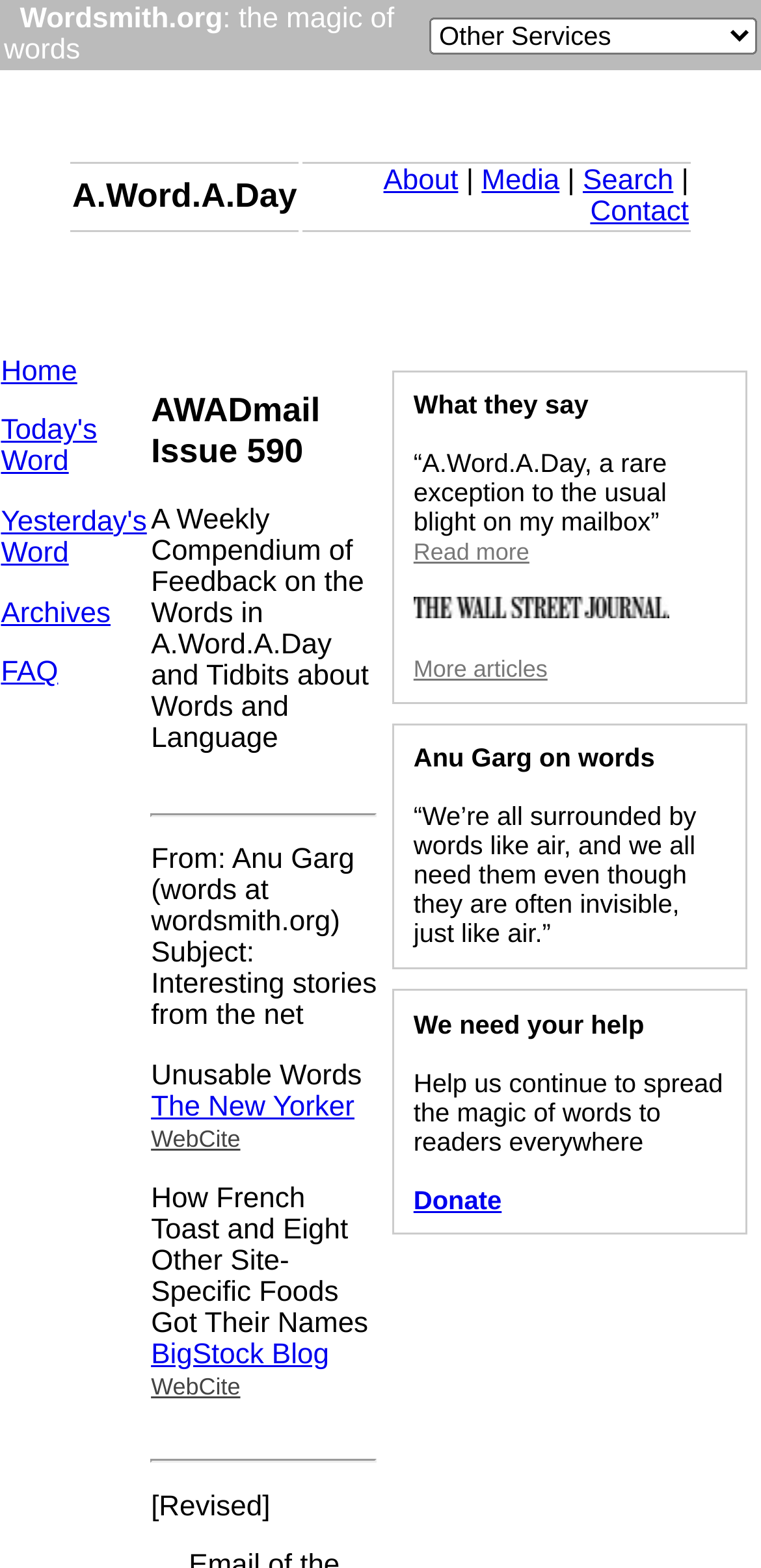Describe in detail what you see on the webpage.

The webpage is dedicated to "A.Word.A.Day" and features a newsletter issue, specifically AWADmail Issue 590. At the top, there is a header section with a logo and a navigation menu that includes links to "About", "Media", "Search", and "Contact". Below the header, there is a section with links to "Home", "Today's Word", "Yesterday's Word", "Archives", and "FAQ".

The main content of the page is divided into two columns. The left column features a heading "AWADmail Issue 590" followed by a horizontal separator. Below the separator, there are several links to articles, including "Interesting stories from the net", "Unusable Words", and "How French Toast and Eight Other Site-Specific Foods Got Their Names". Each article link is accompanied by a brief description.

The right column contains a section with a quote from The Wall Street Journal, followed by a call to action to "Help us continue to spread the magic of words to readers everywhere" and a "Donate" link. There is also a section with a quote from Anu Garg on words, emphasizing the importance of words in our lives.

Throughout the page, there are several links to external websites, including The New Yorker, WebCite, and BigStock Blog. The overall layout is organized, with clear headings and concise text, making it easy to navigate and read.